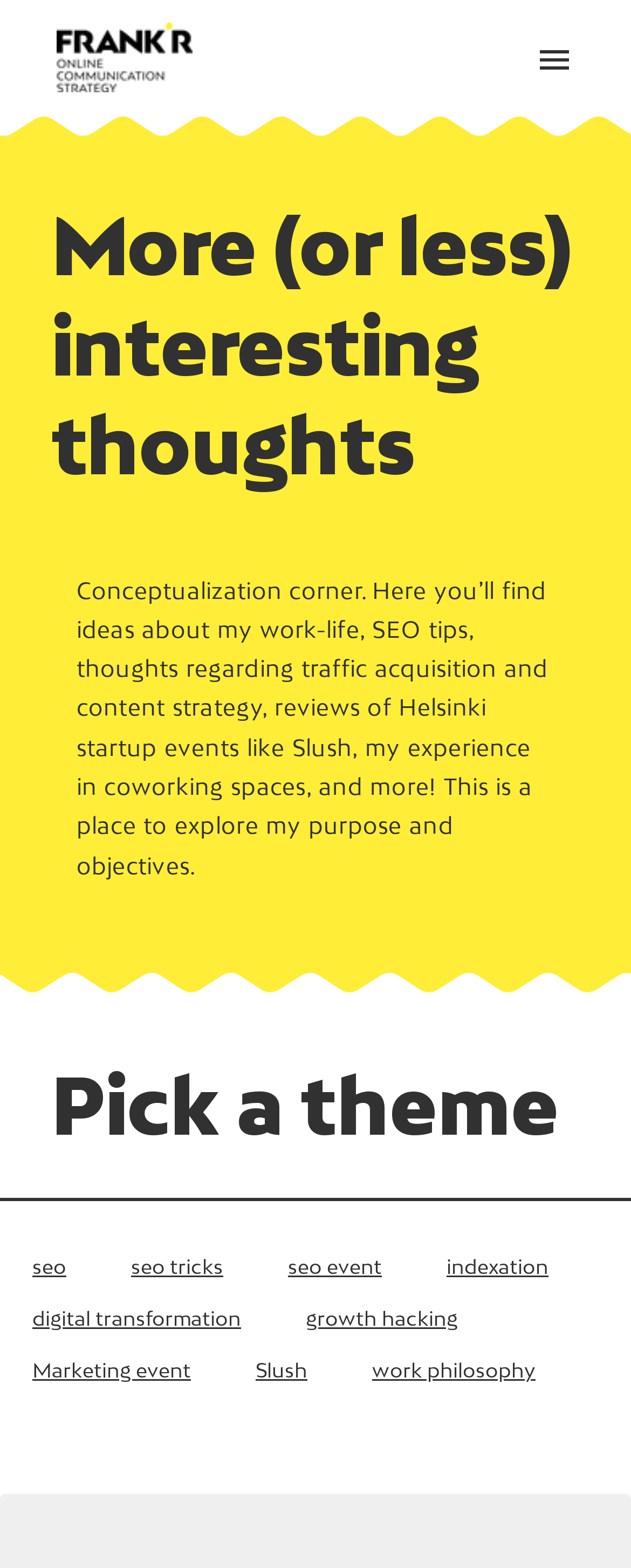Determine the bounding box of the UI component based on this description: "growth hacking". The bounding box coordinates should be four float values between 0 and 1, i.e., [left, top, right, bottom].

[0.485, 0.836, 0.726, 0.848]